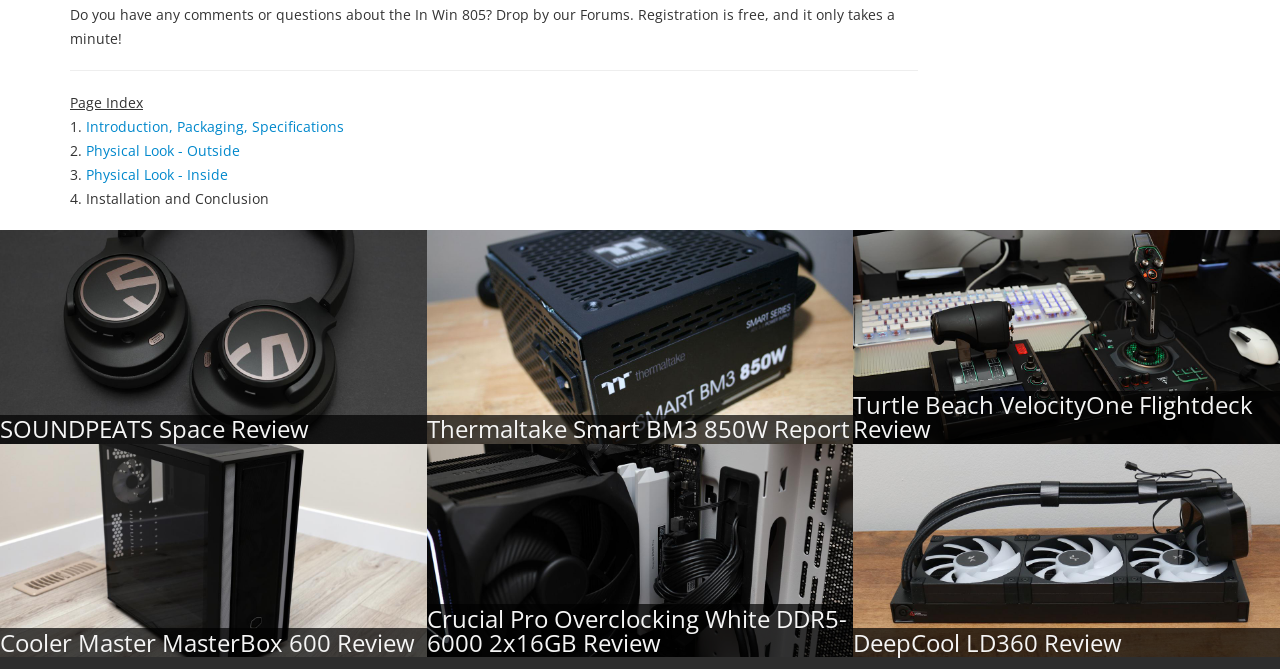Answer the question below in one word or phrase:
How many images are there on the webpage?

6